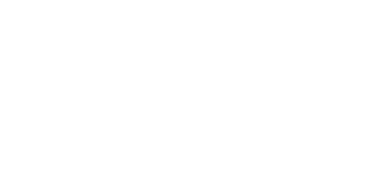What type of users may find this icon relevant?
Answer the question in as much detail as possible.

The icon may serve to illustrate features related to online grocery shopping, making it relevant for users interested in setting up or enhancing their grocery store websites using Odoo's functionalities.